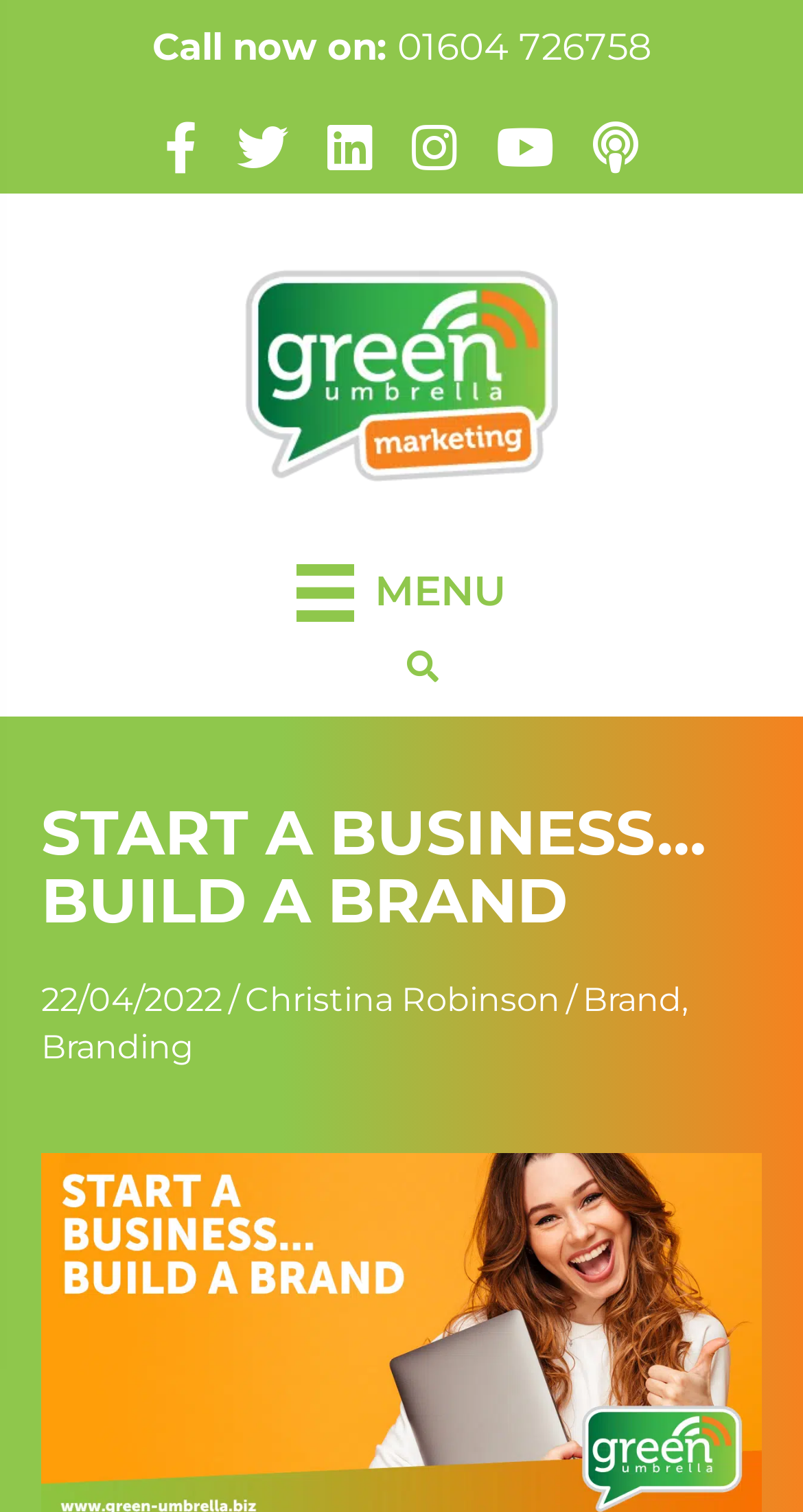Who is the author of the content?
From the screenshot, provide a brief answer in one word or phrase.

Christina Robinson